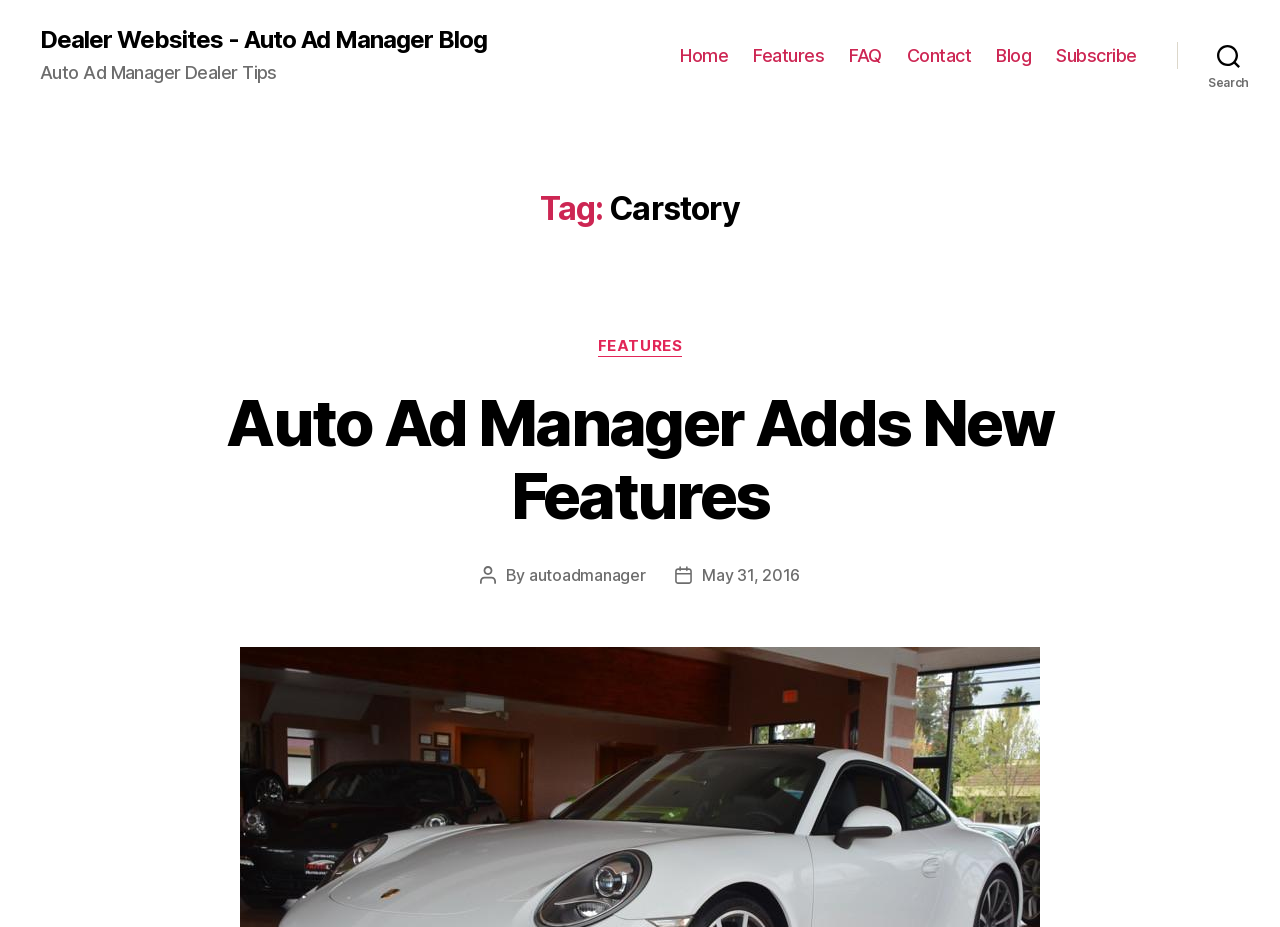Locate the bounding box coordinates of the clickable part needed for the task: "read about Auto Ad Manager Adds New Features".

[0.177, 0.414, 0.823, 0.576]